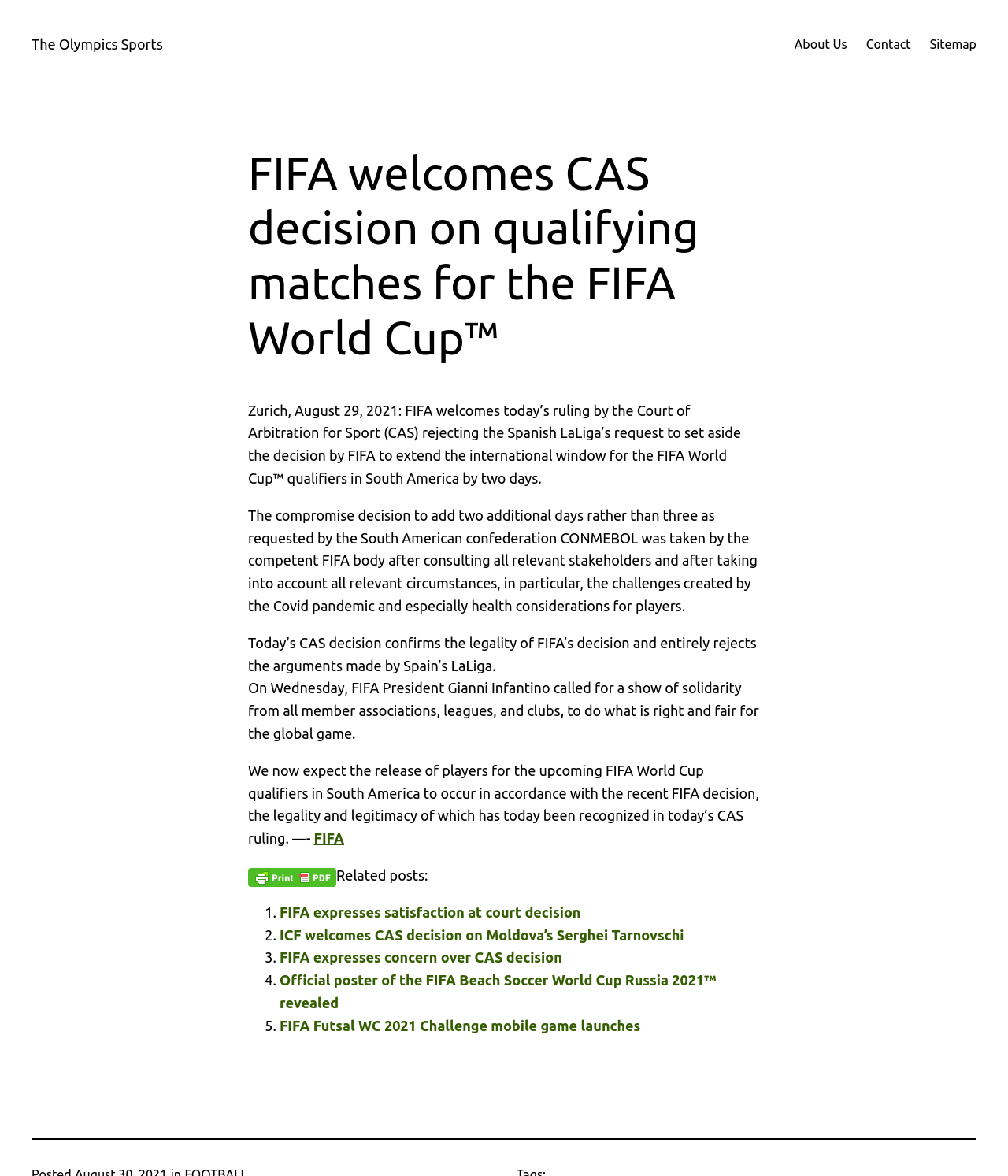Locate the bounding box coordinates of the UI element described by: "About Us". Provide the coordinates as four float numbers between 0 and 1, formatted as [left, top, right, bottom].

[0.788, 0.029, 0.84, 0.046]